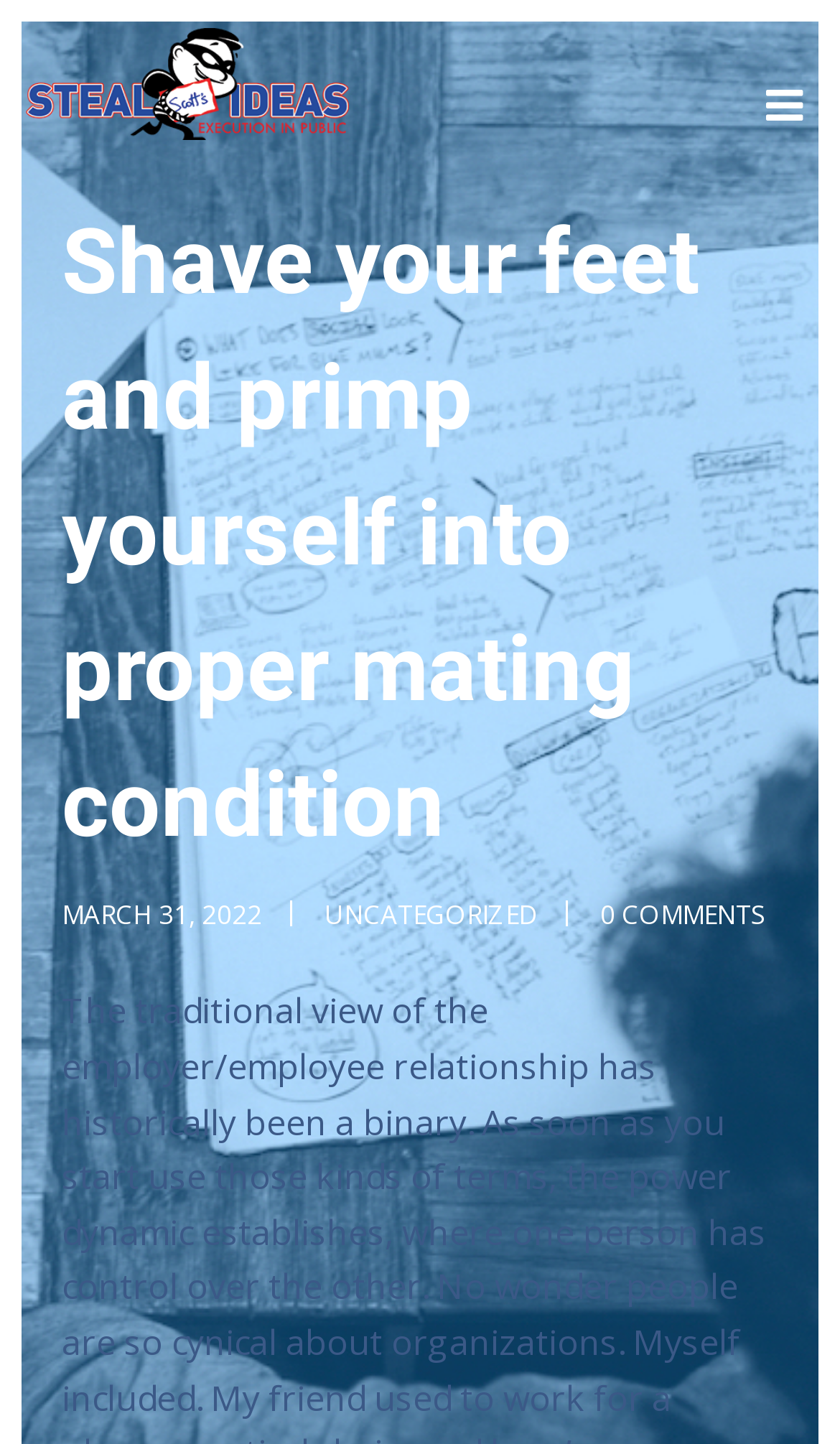Using the element description: "0 Comments", determine the bounding box coordinates. The coordinates should be in the format [left, top, right, bottom], with values between 0 and 1.

[0.714, 0.621, 0.909, 0.646]